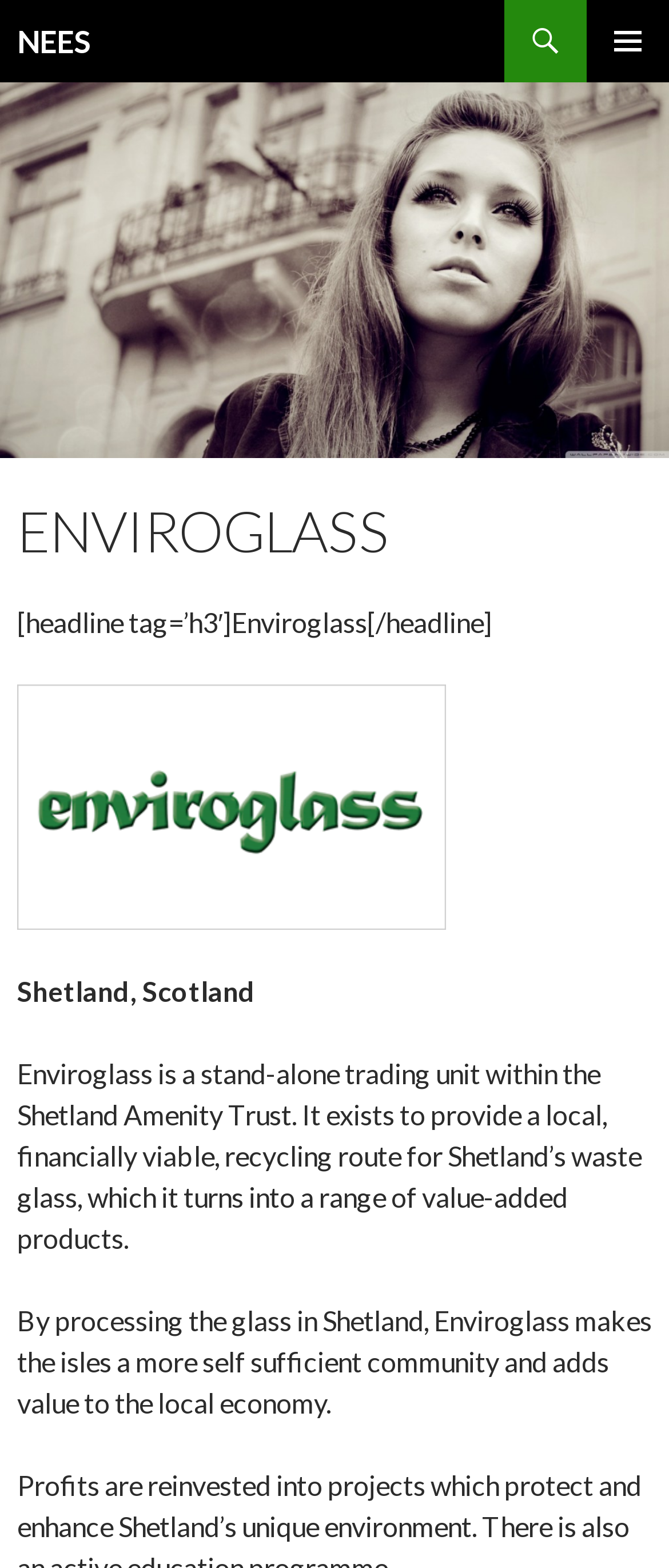What is Enviroglass? Look at the image and give a one-word or short phrase answer.

Local community trust